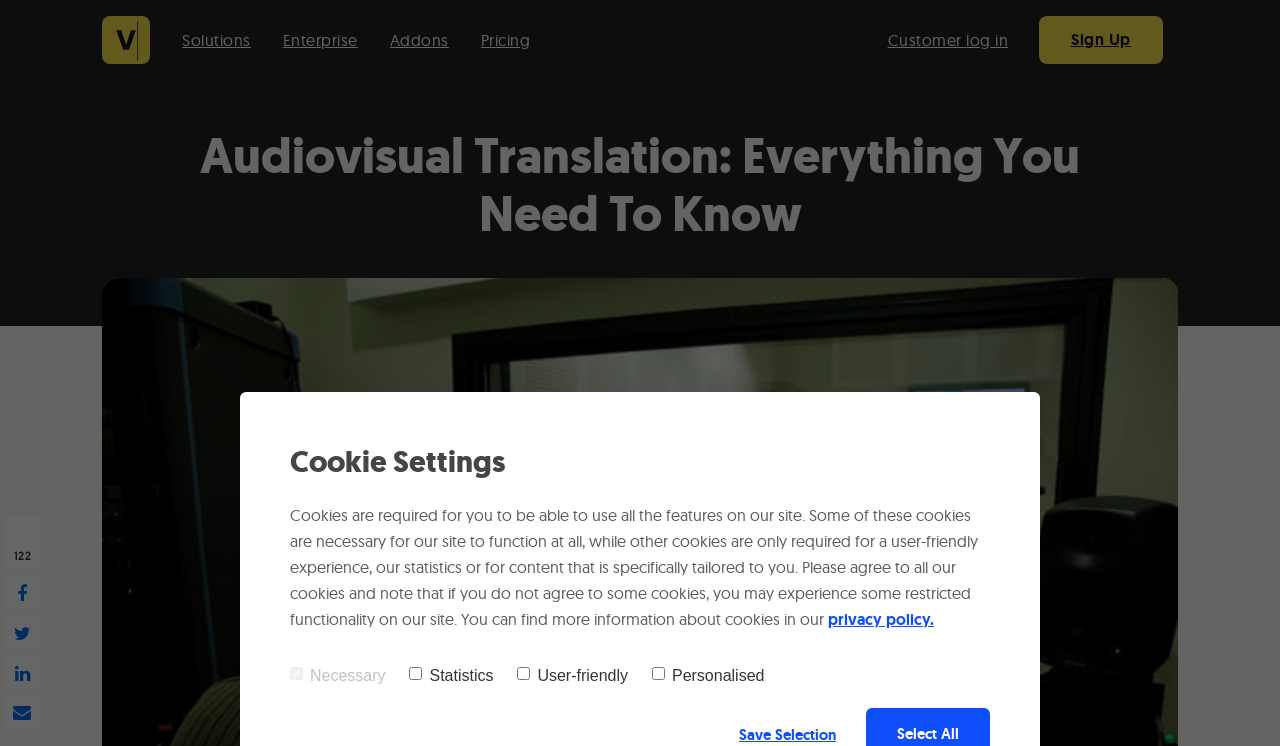Convey a detailed summary of the webpage, mentioning all key elements.

The webpage is about audiovisual translation, with a main heading "Audiovisual Translation: Everything You Need To Know" located near the top center of the page. Below the main heading, there are several links to different sections of the website, including "Solutions", "Enterprise", "Addons", and "Pricing", which are aligned horizontally across the top of the page.

On the top left, there is a logo image with a corresponding link. Next to the logo, there are two links, "For Individuals" and "For Teams", which are stacked vertically. On the top right, there are links to "Customer log in" and "Sign Up".

In the middle of the page, there is a section about cookies, with a heading "Cookie Settings" and a paragraph of text explaining the use of cookies on the website. Below the text, there are four checkboxes for different types of cookies, including "Necessary", "Statistics", "User-friendly", and "Personalised", with a "Save Selection" link at the bottom.

At the bottom of the page, there are four social media links, represented by icons, and a text "SHARES" with a number "122" next to it.